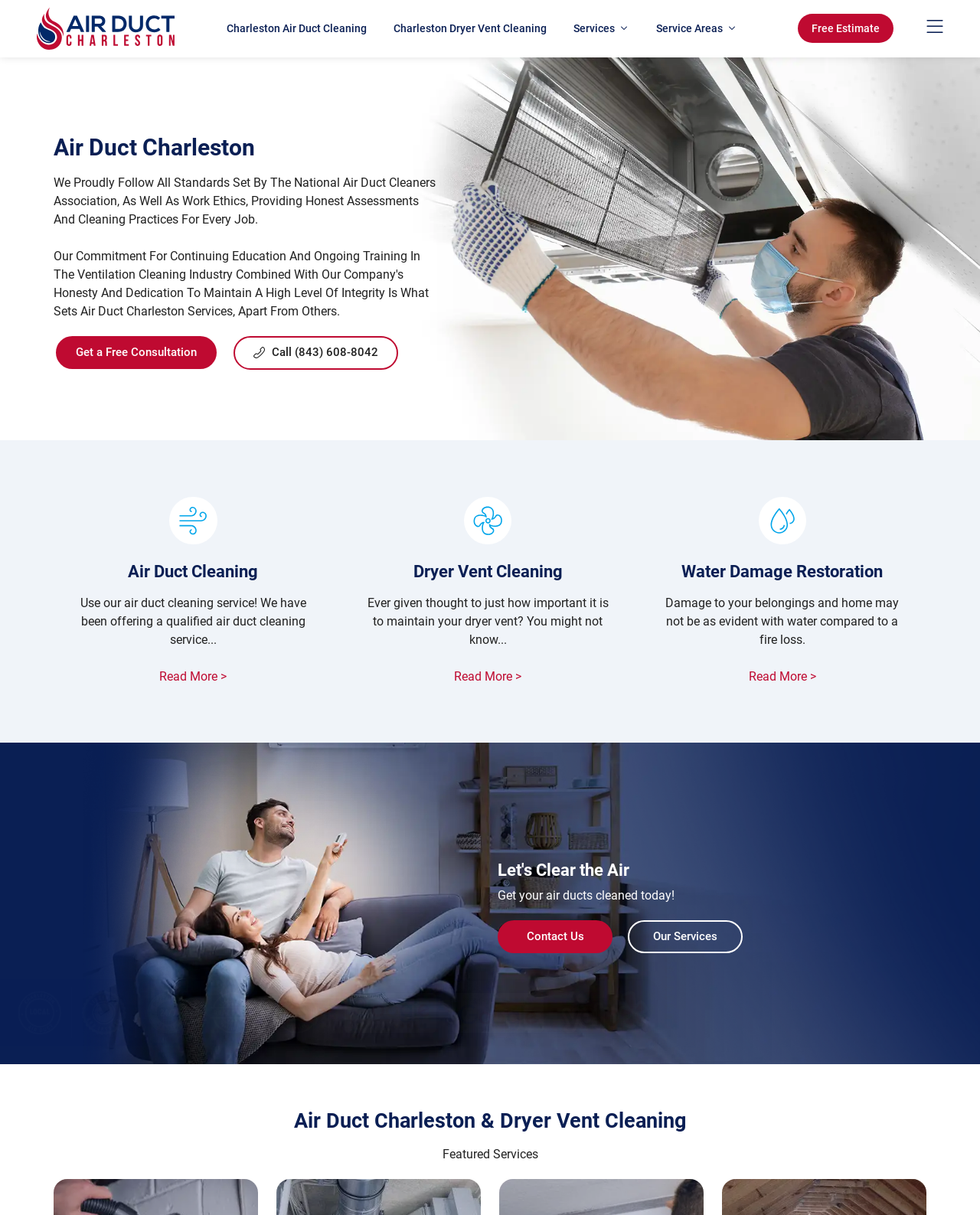Please specify the bounding box coordinates for the clickable region that will help you carry out the instruction: "Contact us".

[0.508, 0.757, 0.625, 0.784]